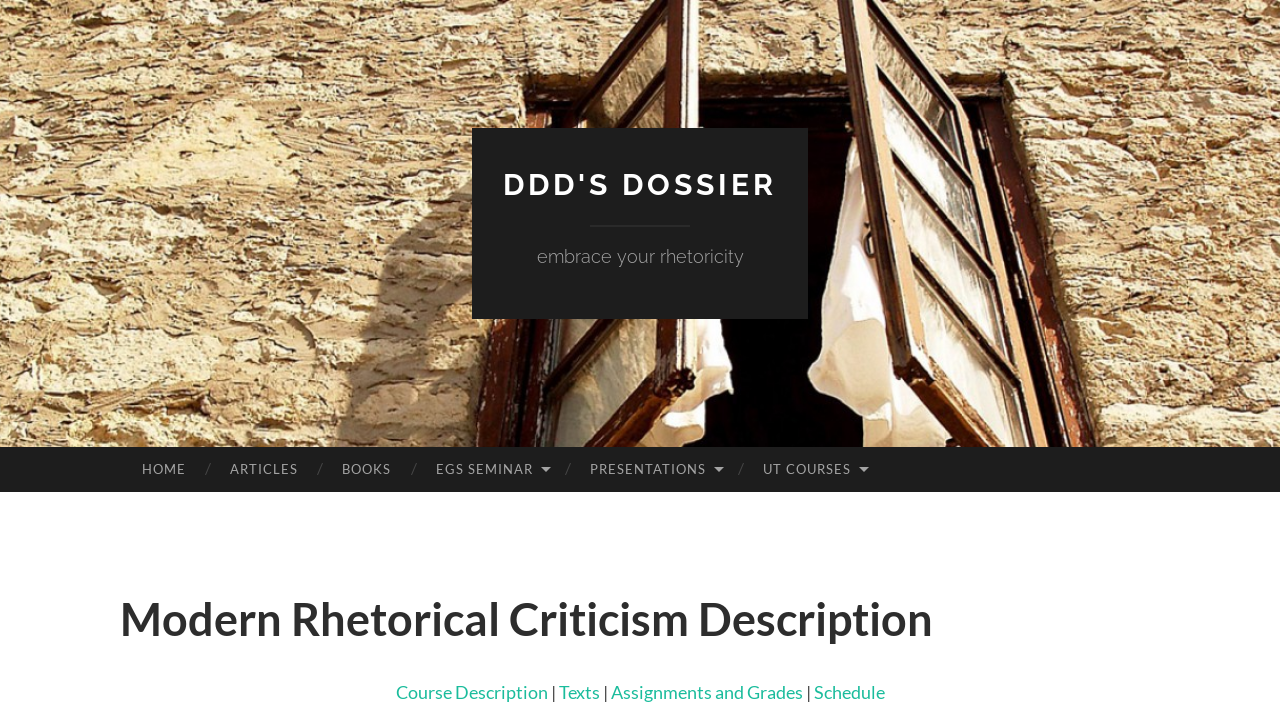How many sub-links are under the 'UT COURSES' link?
Using the image, respond with a single word or phrase.

5